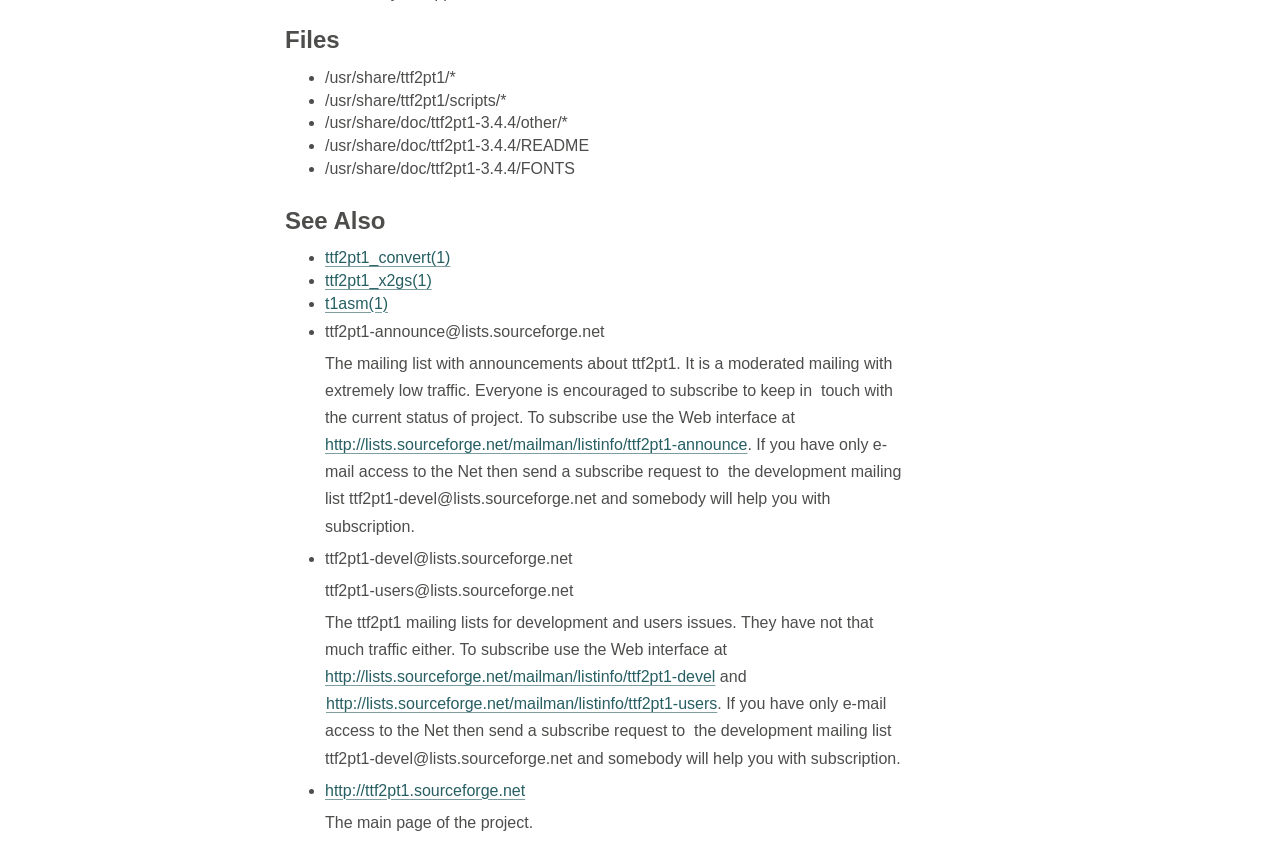Kindly determine the bounding box coordinates for the area that needs to be clicked to execute this instruction: "Go to the main page of the project".

[0.254, 0.927, 0.41, 0.947]